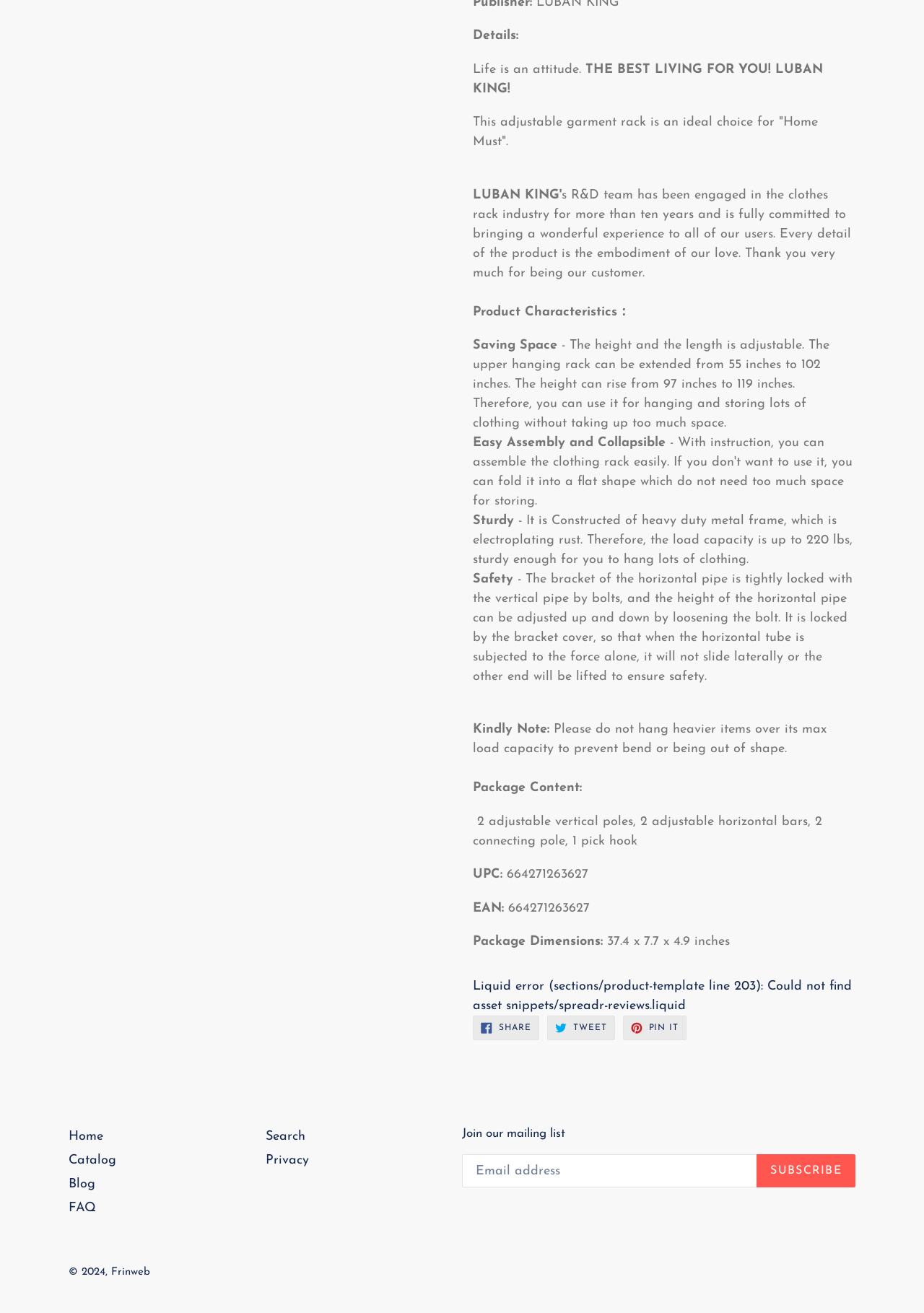What is the maximum load capacity?
Using the image provided, answer with just one word or phrase.

220 lbs